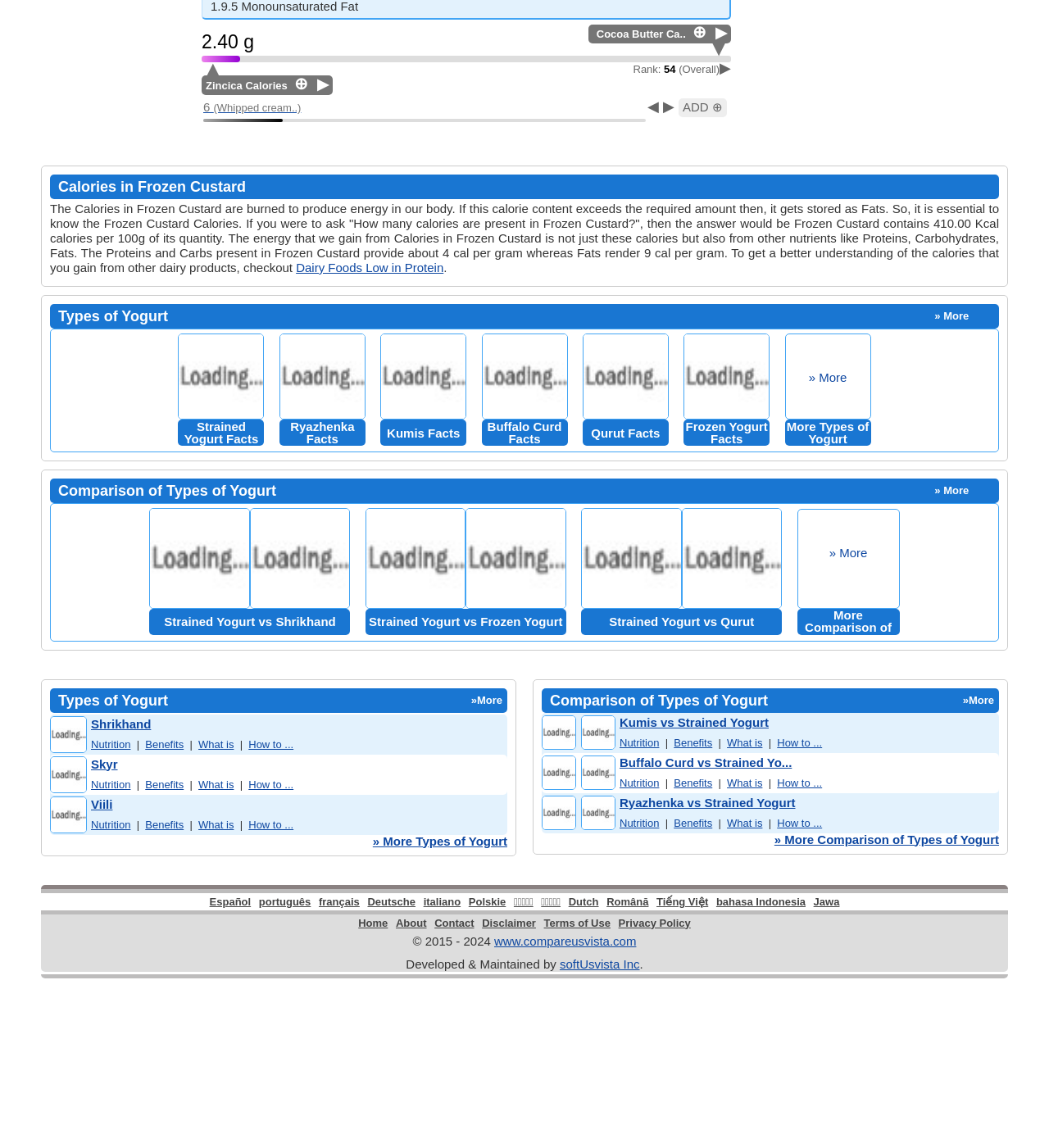Locate the bounding box coordinates of the region to be clicked to comply with the following instruction: "Compare Frozen Custard vs Cocoa Butter Calories". The coordinates must be four float numbers between 0 and 1, in the form [left, top, right, bottom].

[0.66, 0.02, 0.678, 0.036]